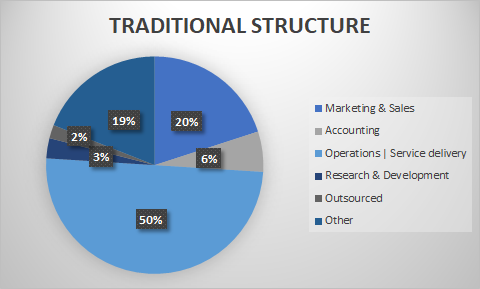Generate a detailed caption that encompasses all aspects of the image.

The image presents a pie chart titled "TRADITIONAL STRUCTURE," illustrating the allocation of workforce roles within a conventional business framework. In this chart, the largest segment, colored blue, represents "Marketing & Sales," accounting for 50% of the overall workforce distribution. Other segments include "Accounting" (20%, in dark gray), "Operations | Service delivery" (6%, in light blue), and "Research & Development" (2%, in a lighter shade). Smaller portions illustrate "Outsourced" (3%, in light gray) and an undefined "Other" category (19%, in blue). This visual representation underscores how traditional business structures often confine high-value contributions to a limited percentage of the workforce, as noted in the accompanying text that discusses the constraints of conventional departmental models in today's evolving economic landscape.